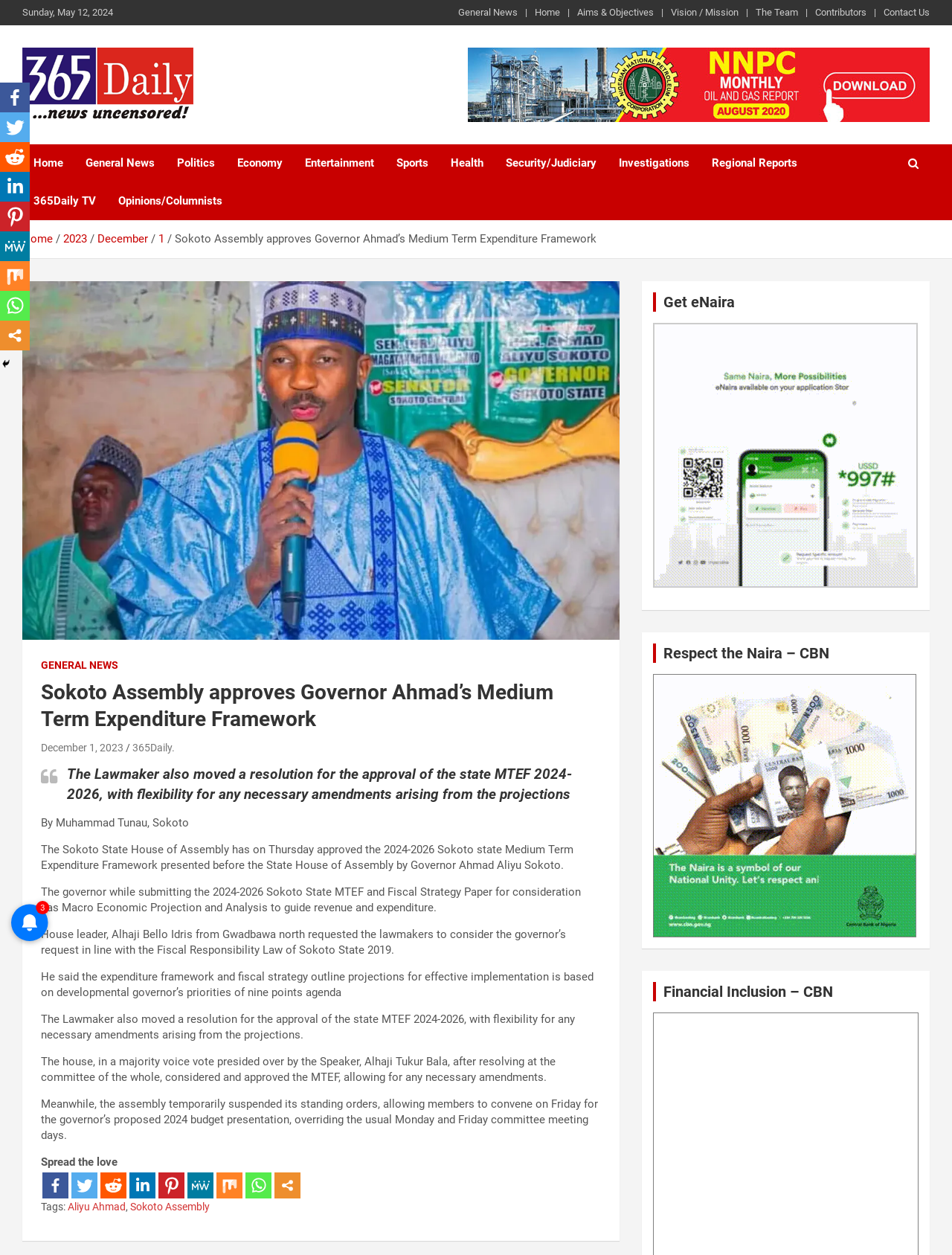Identify and provide the bounding box for the element described by: "alt="Mix" title="Mix"".

[0.0, 0.208, 0.031, 0.232]